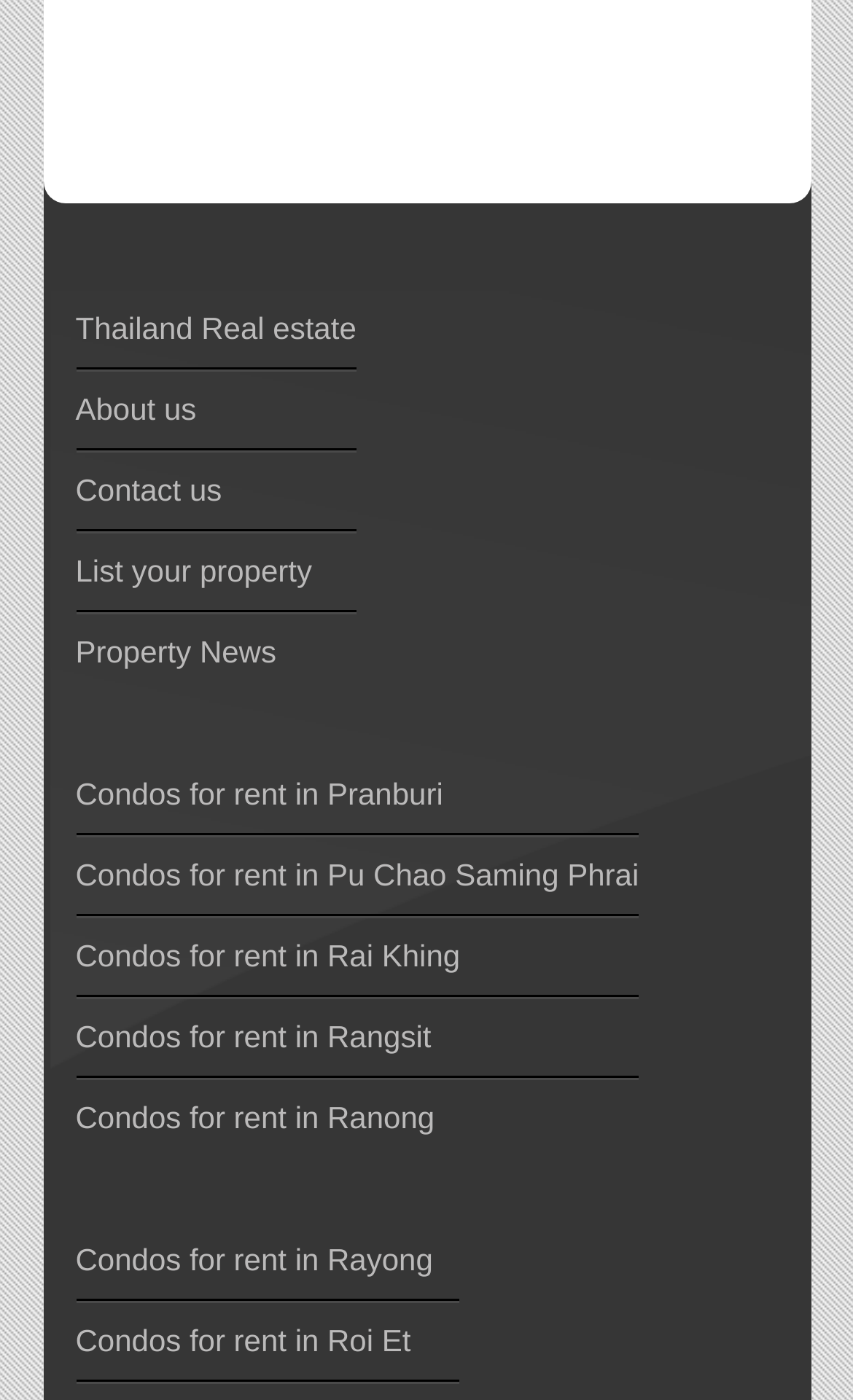Indicate the bounding box coordinates of the element that needs to be clicked to satisfy the following instruction: "Check out ROLEX DAYTONA ZENITH". The coordinates should be four float numbers between 0 and 1, i.e., [left, top, right, bottom].

None